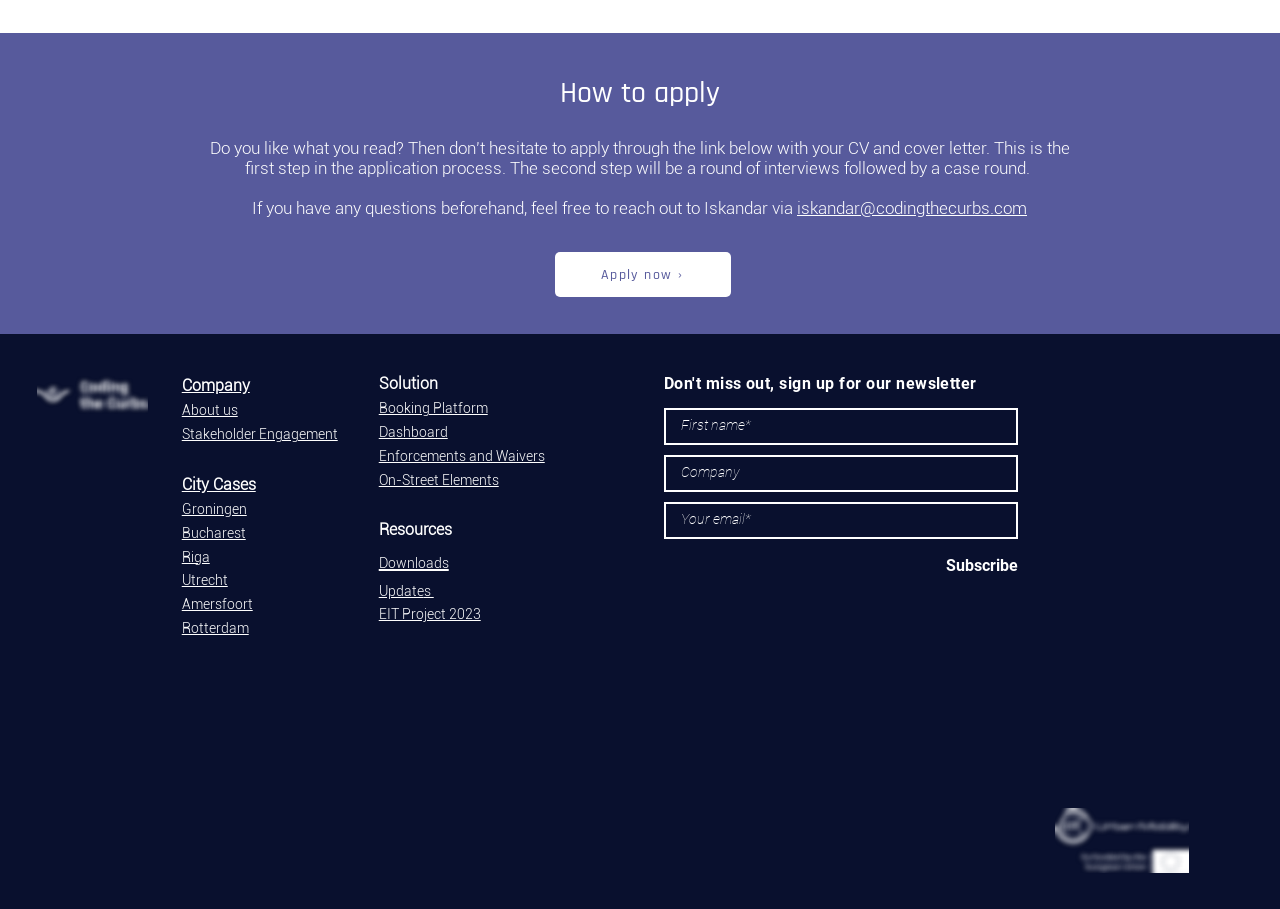Identify the bounding box for the element characterized by the following description: "aria-label="LinkedIn"".

[0.823, 0.412, 0.854, 0.455]